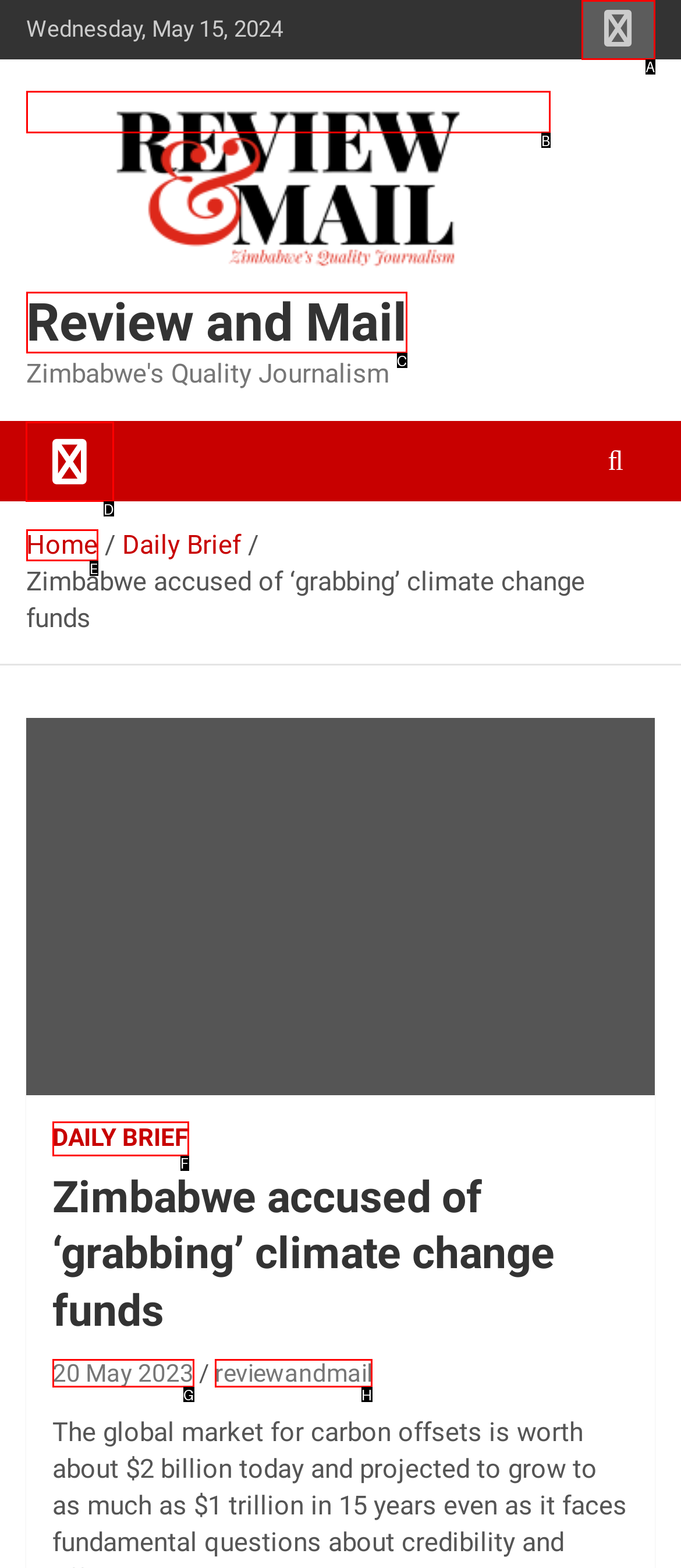Given the task: Toggle navigation, indicate which boxed UI element should be clicked. Provide your answer using the letter associated with the correct choice.

D